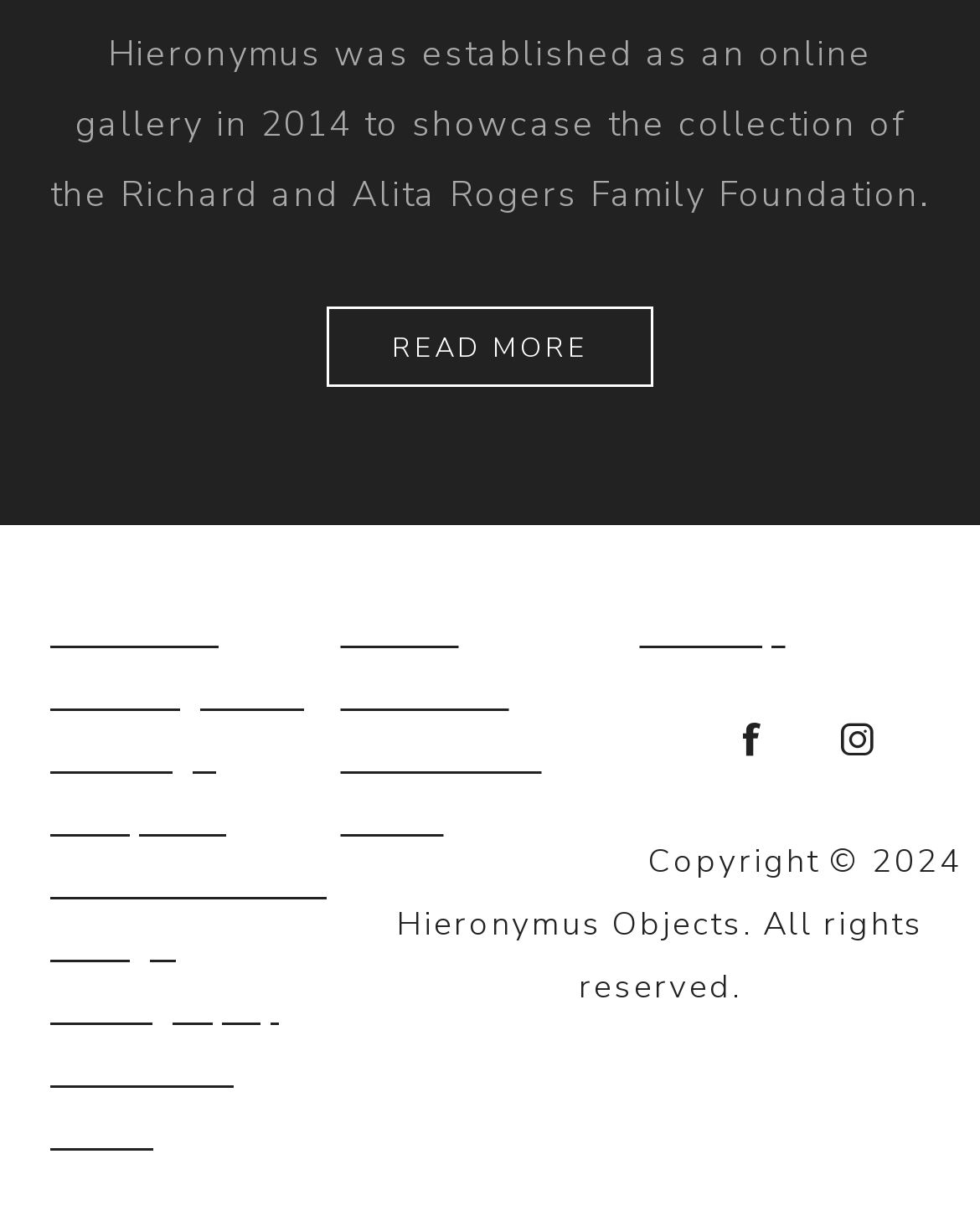Could you highlight the region that needs to be clicked to execute the instruction: "follow on Facebook"?

[0.727, 0.574, 0.809, 0.64]